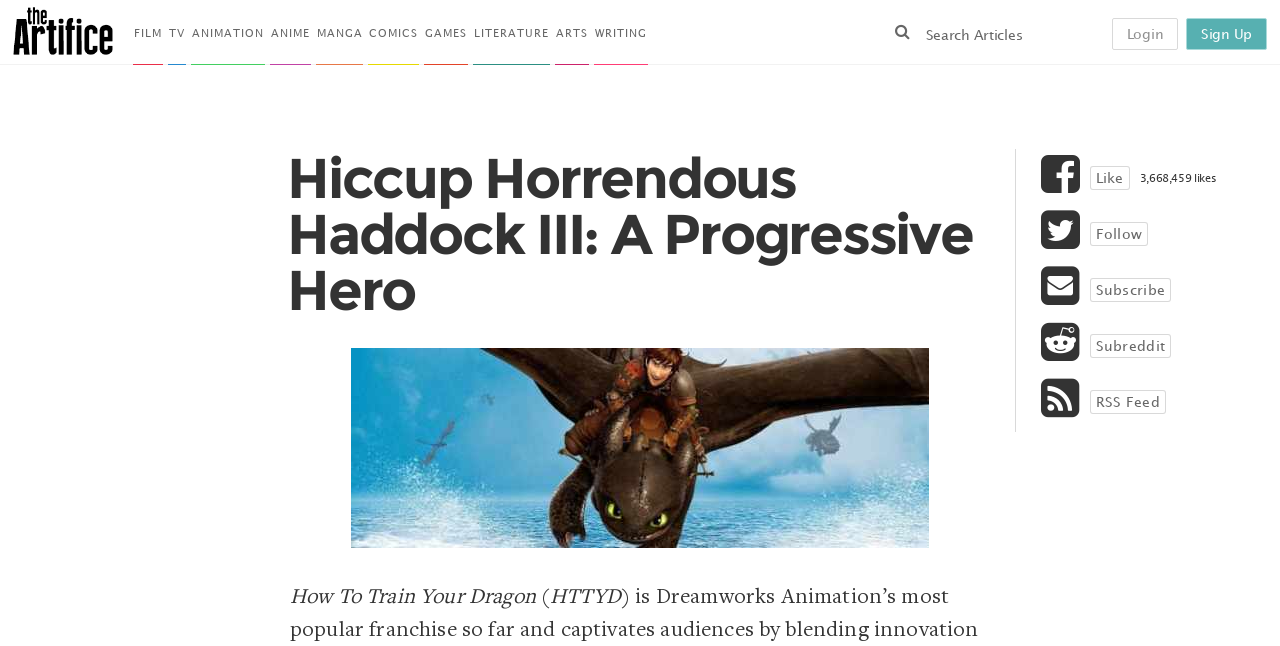What is the category of the link 'ANIMATION'?
Analyze the image and provide a thorough answer to the question.

The category of the link 'ANIMATION' can be found by examining the link element located at [0.149, 0.0, 0.207, 0.101].